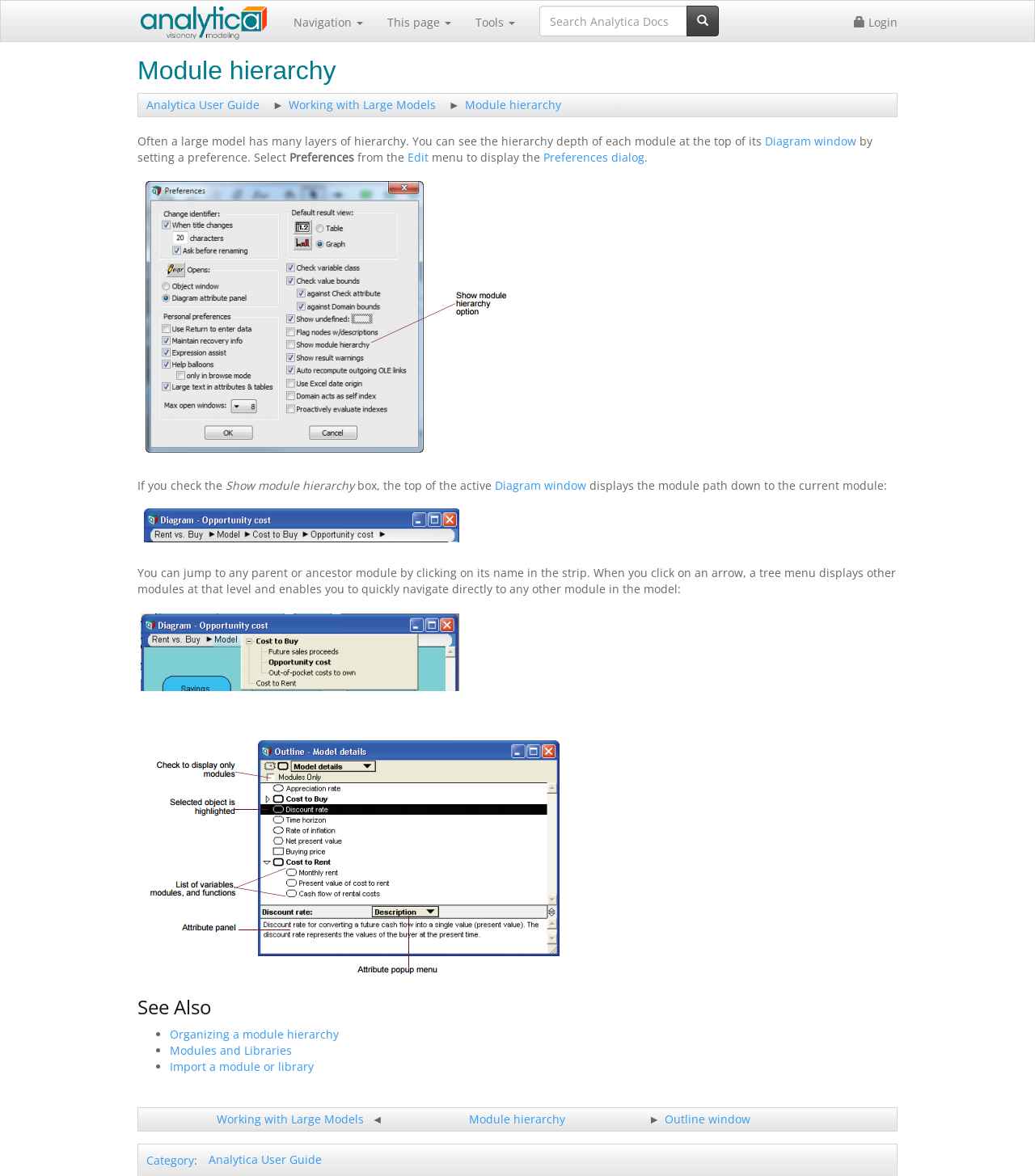Please specify the bounding box coordinates for the clickable region that will help you carry out the instruction: "Click Navigation".

[0.272, 0.001, 0.362, 0.035]